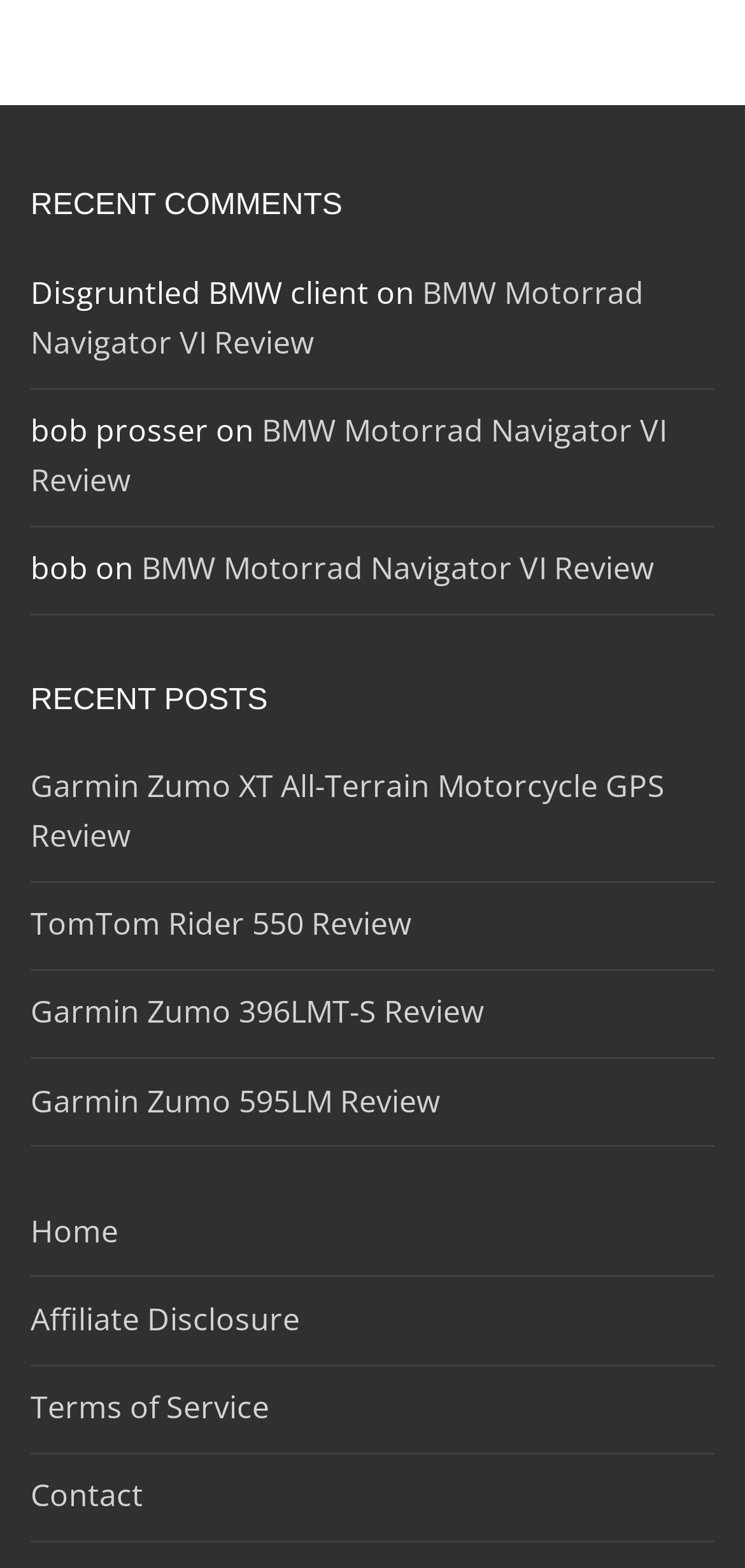What type of products are being reviewed?
Using the image as a reference, answer the question in detail.

The links in the recent posts section, such as 'Garmin Zumo XT All-Terrain Motorcycle GPS Review' and 'TomTom Rider 550 Review', suggest that the website is reviewing GPS products, specifically motorcycle GPS devices.